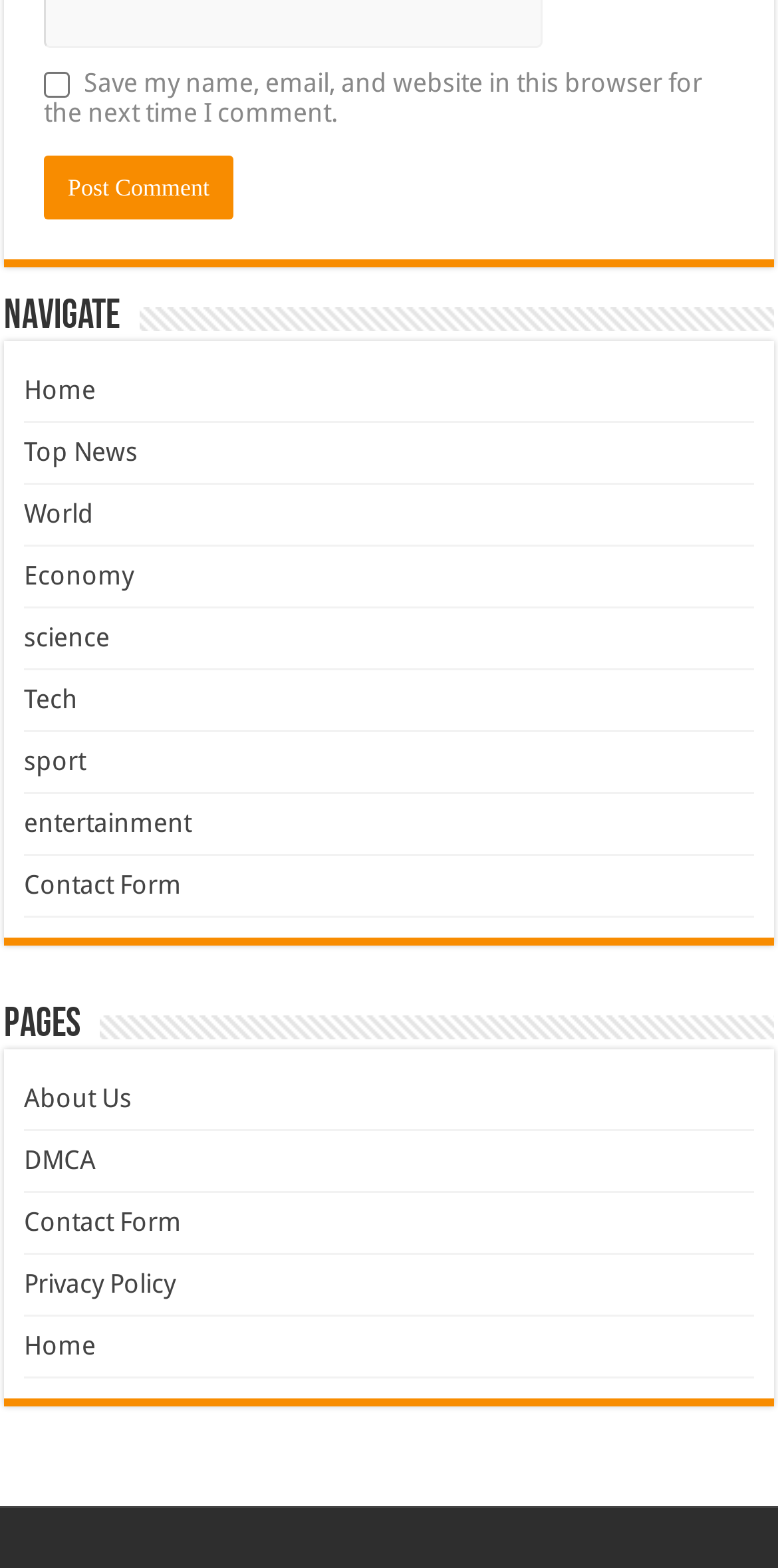What is the main navigation section?
By examining the image, provide a one-word or phrase answer.

Navigate